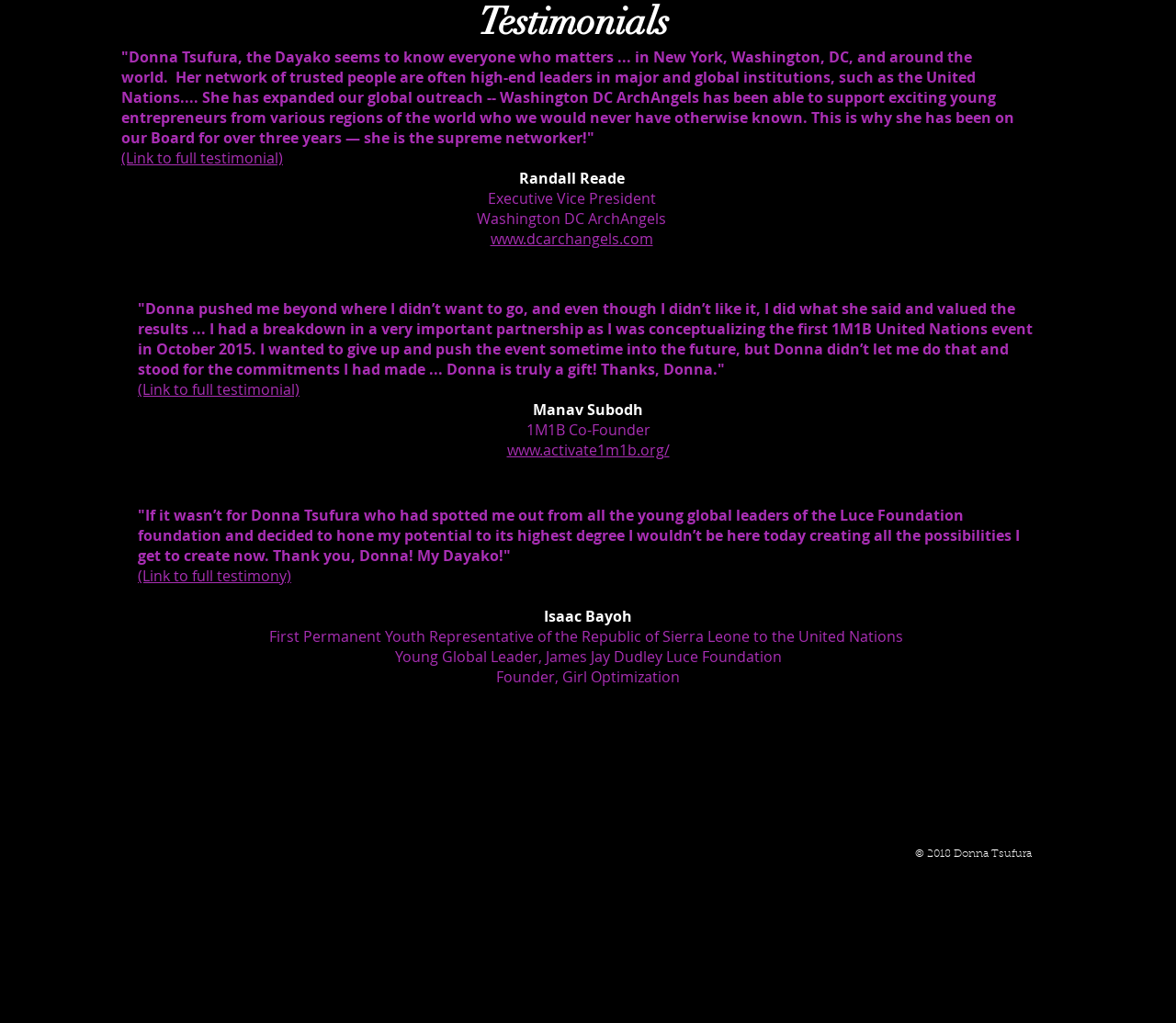What is the name of the organization mentioned in the second testimonial?
Refer to the image and answer the question using a single word or phrase.

1M1B United Nations